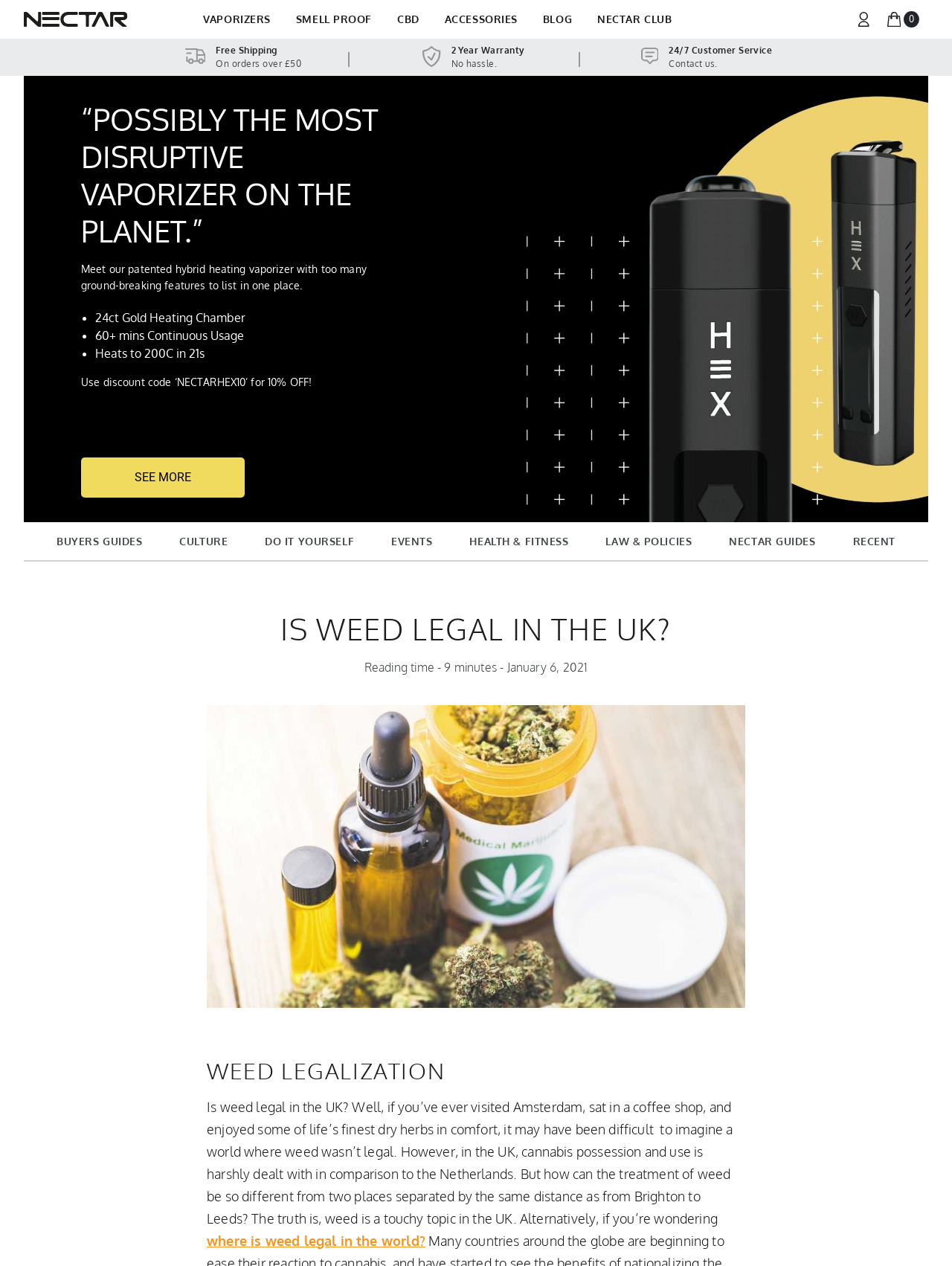What is the name of the company?
Look at the image and provide a detailed response to the question.

The name of the company can be found in the header section of the webpage, where it is written as 'Is Weed Legal in the UK? - Nectar Medical Vapes'.